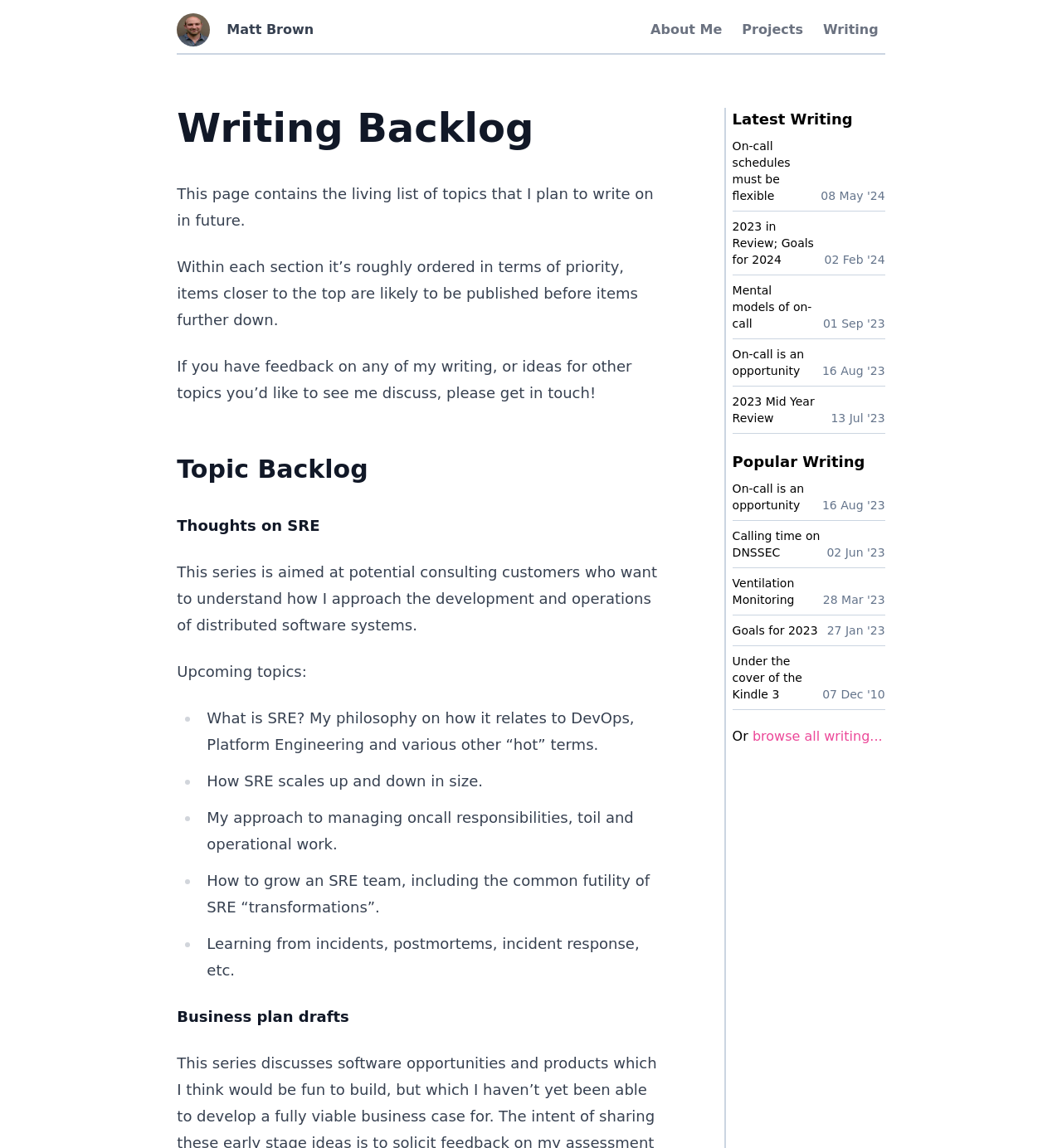Using the element description provided, determine the bounding box coordinates in the format (top-left x, top-left y, bottom-right x, bottom-right y). Ensure that all values are floating point numbers between 0 and 1. Element description: Goals for 202327 Jan '23

[0.69, 0.536, 0.833, 0.563]